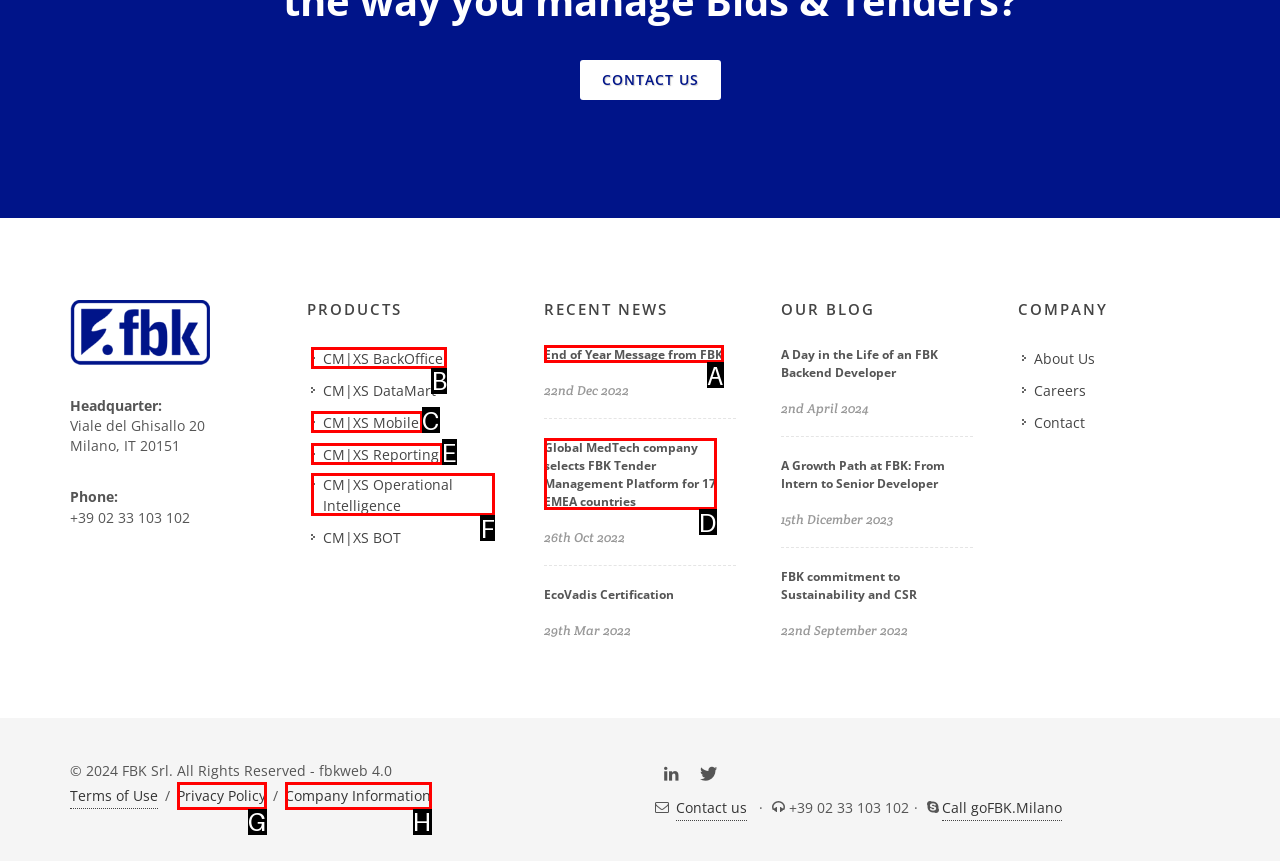Select the HTML element that needs to be clicked to carry out the task: View CM|XS BackOffice
Provide the letter of the correct option.

B